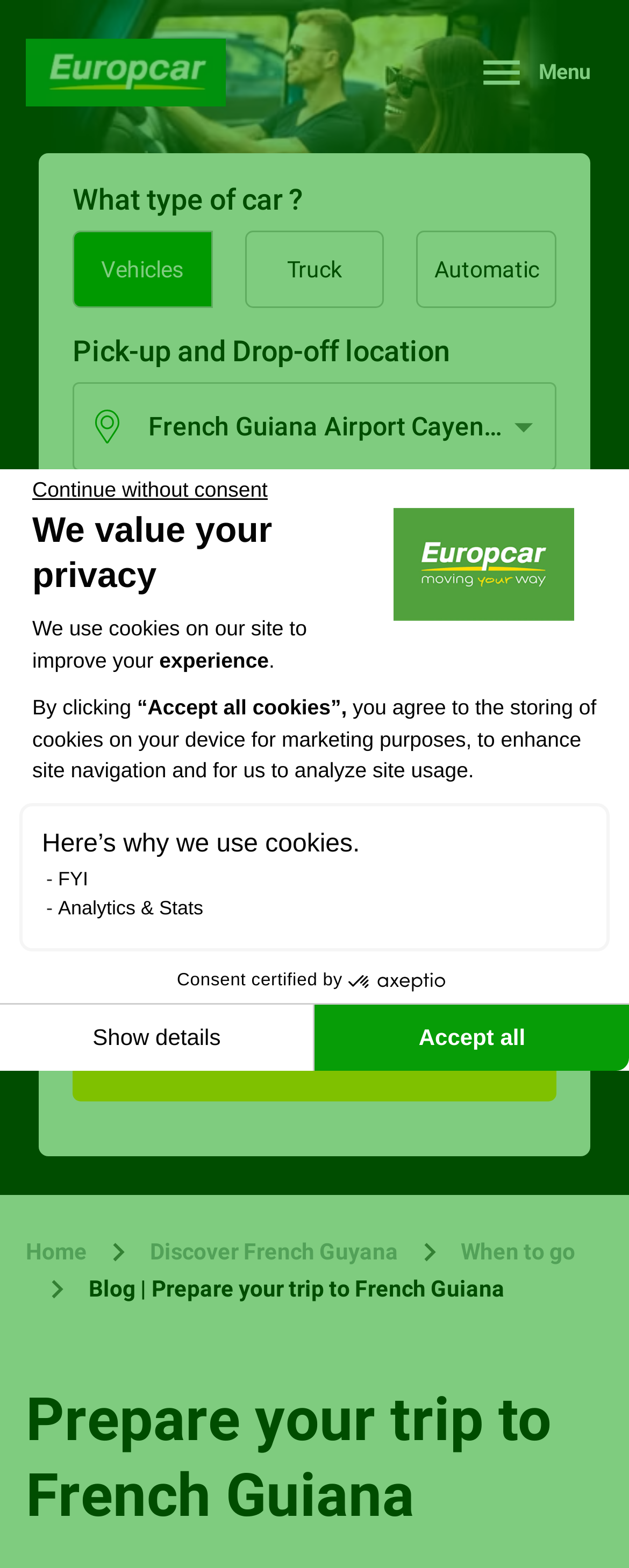Please specify the bounding box coordinates in the format (top-left x, top-left y, bottom-right x, bottom-right y), with all values as floating point numbers between 0 and 1. Identify the bounding box of the UI element described by: Truck

[0.389, 0.147, 0.611, 0.196]